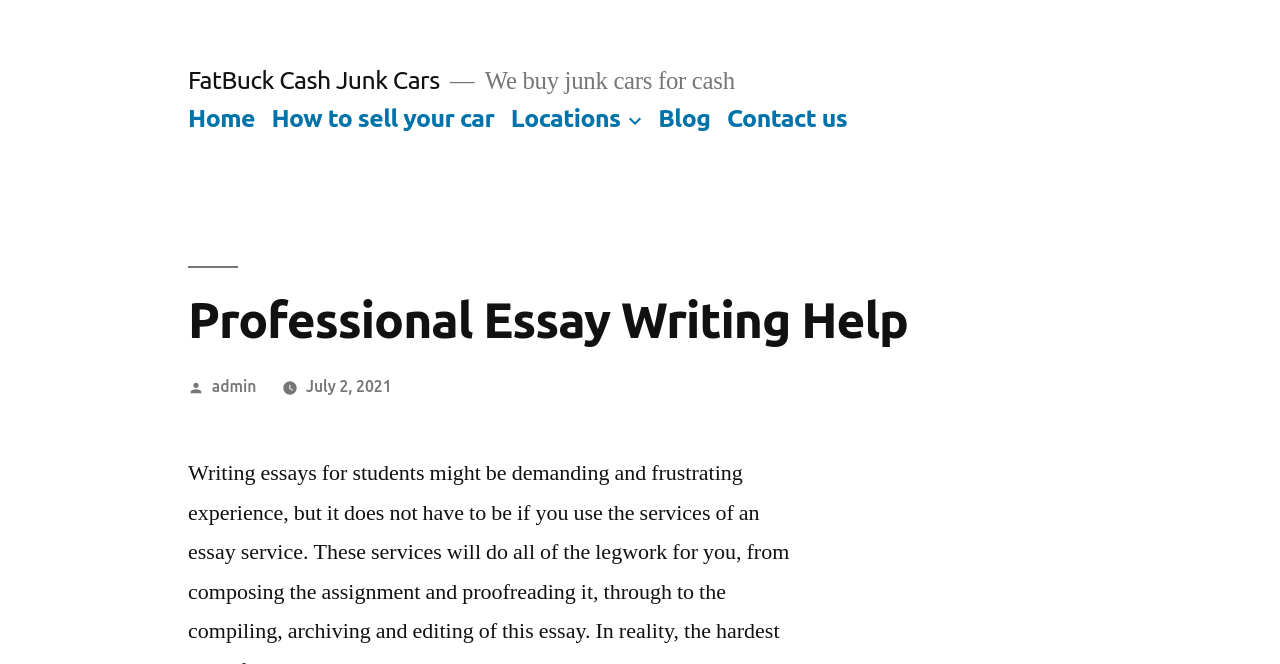Please look at the image and answer the question with a detailed explanation: What is the purpose of this company?

The purpose of this company is obtained from the static text 'We buy junk cars for cash' located at the top of the webpage.